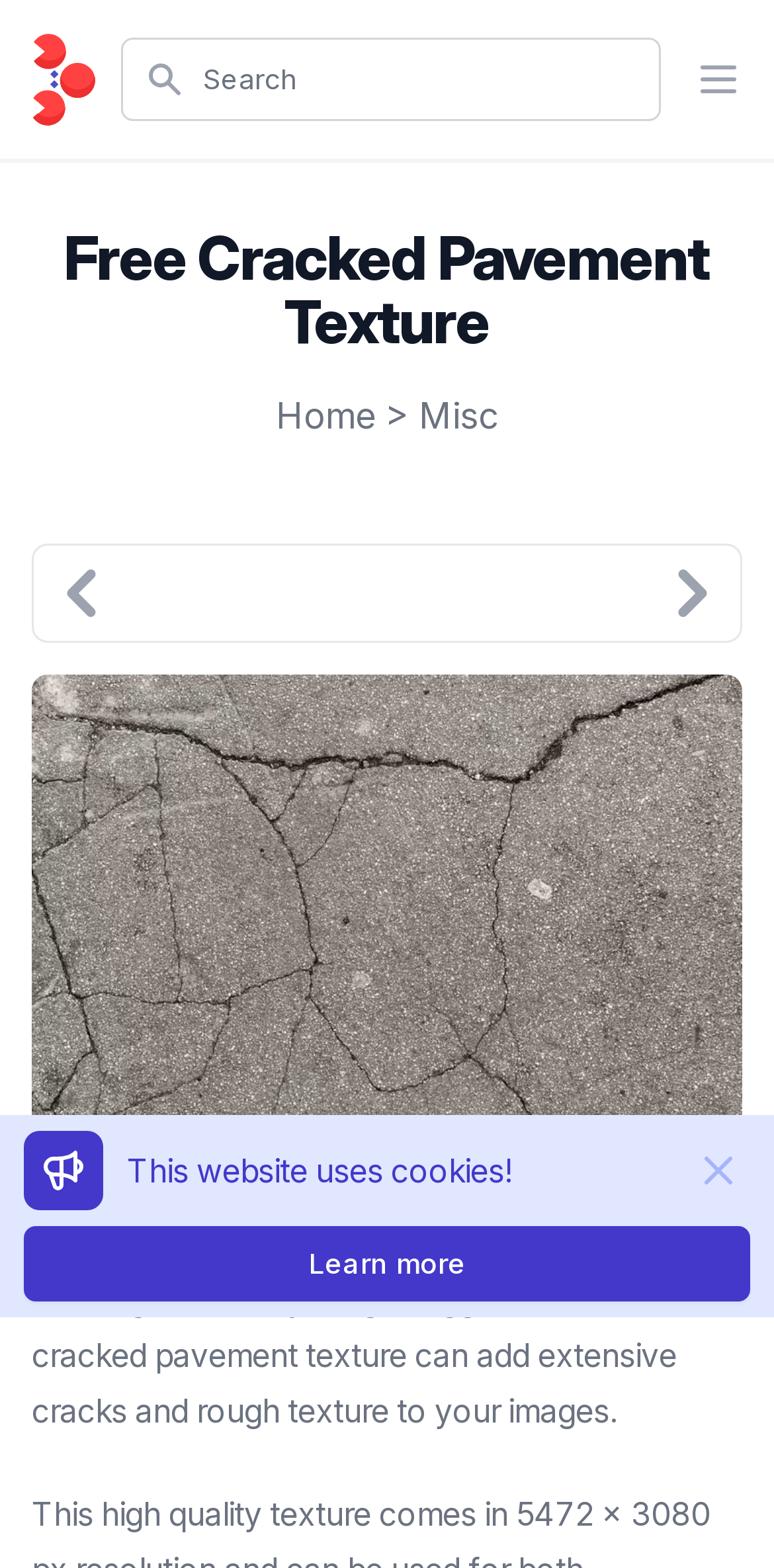Give a one-word or short-phrase answer to the following question: 
What can be found on the top left of the webpage?

Home link